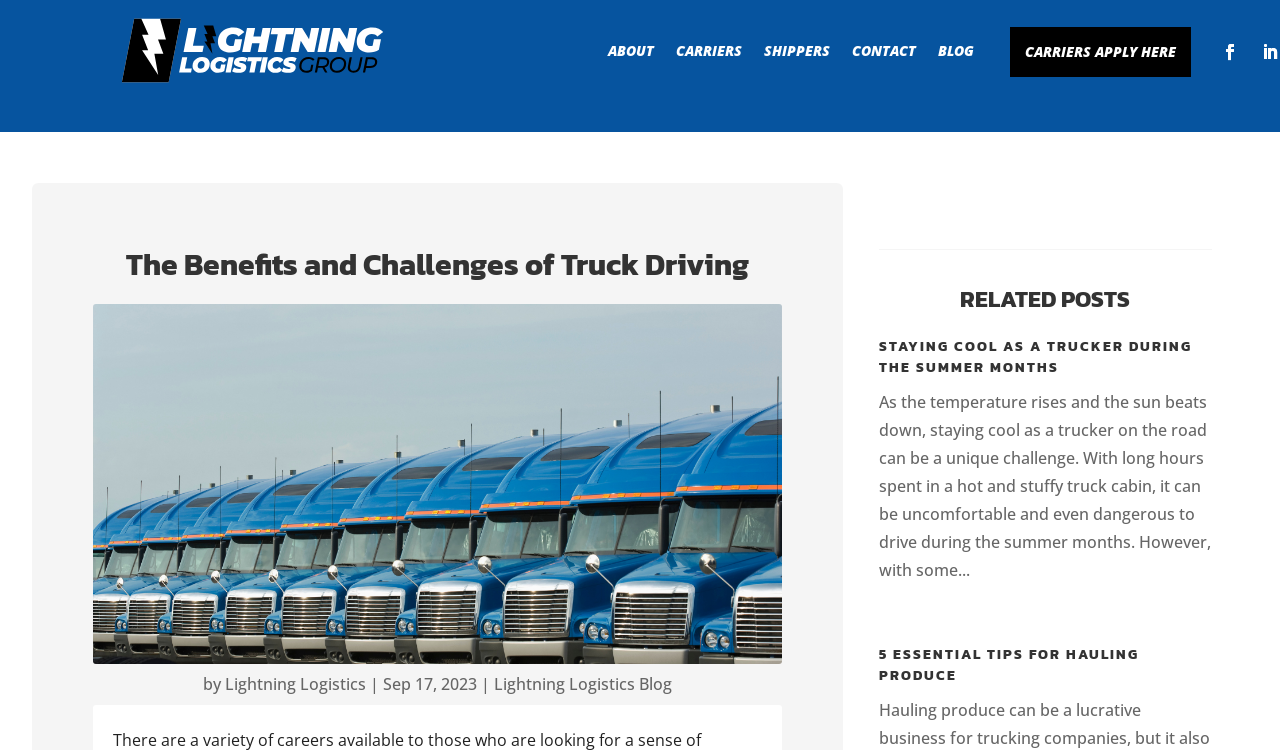Provide the bounding box coordinates in the format (top-left x, top-left y, bottom-right x, bottom-right y). All values are floating point numbers between 0 and 1. Determine the bounding box coordinate of the UI element described as: Shippers

[0.597, 0.0, 0.648, 0.136]